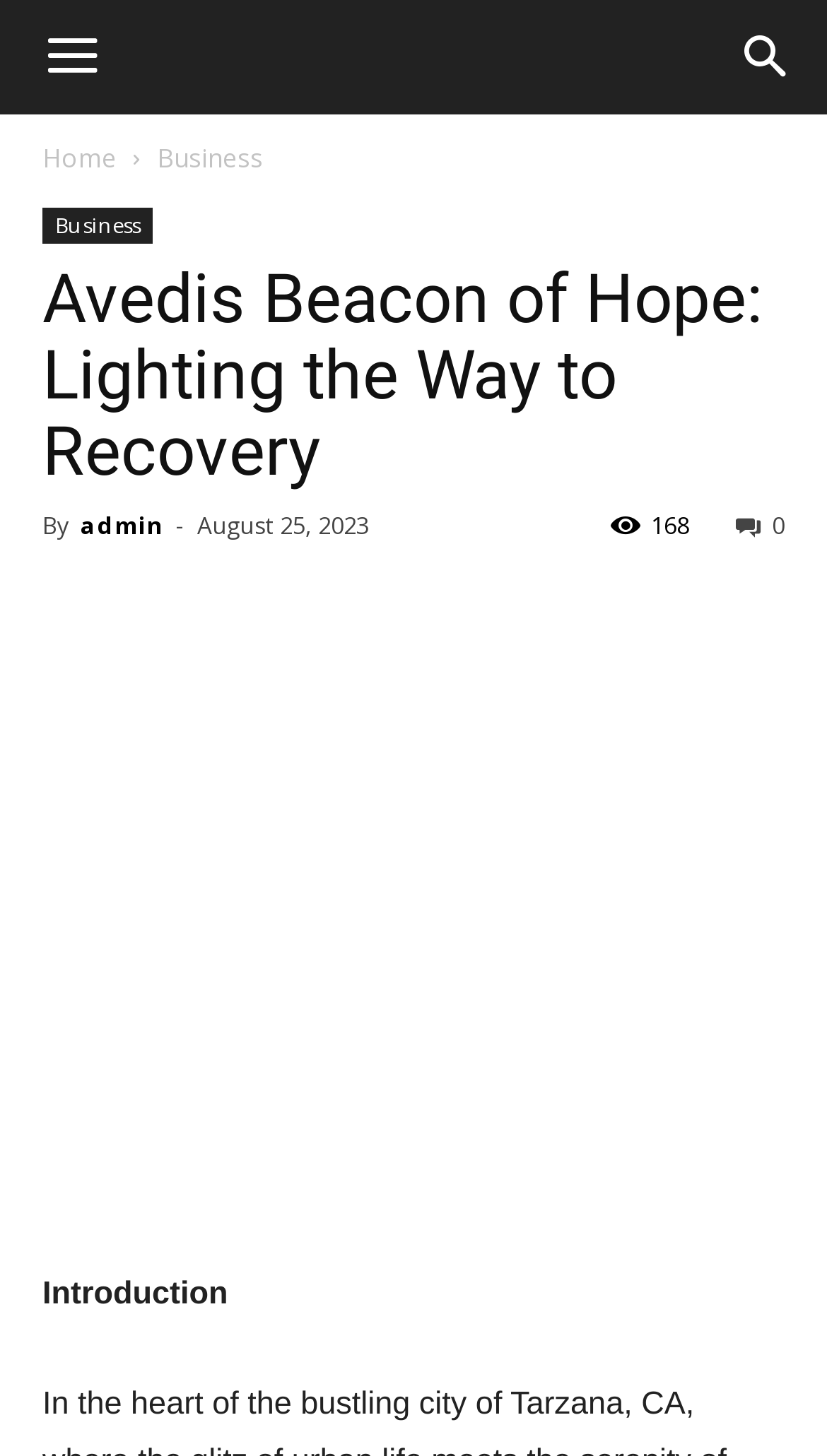Please identify the bounding box coordinates of the area I need to click to accomplish the following instruction: "View the admin profile".

[0.097, 0.349, 0.197, 0.371]